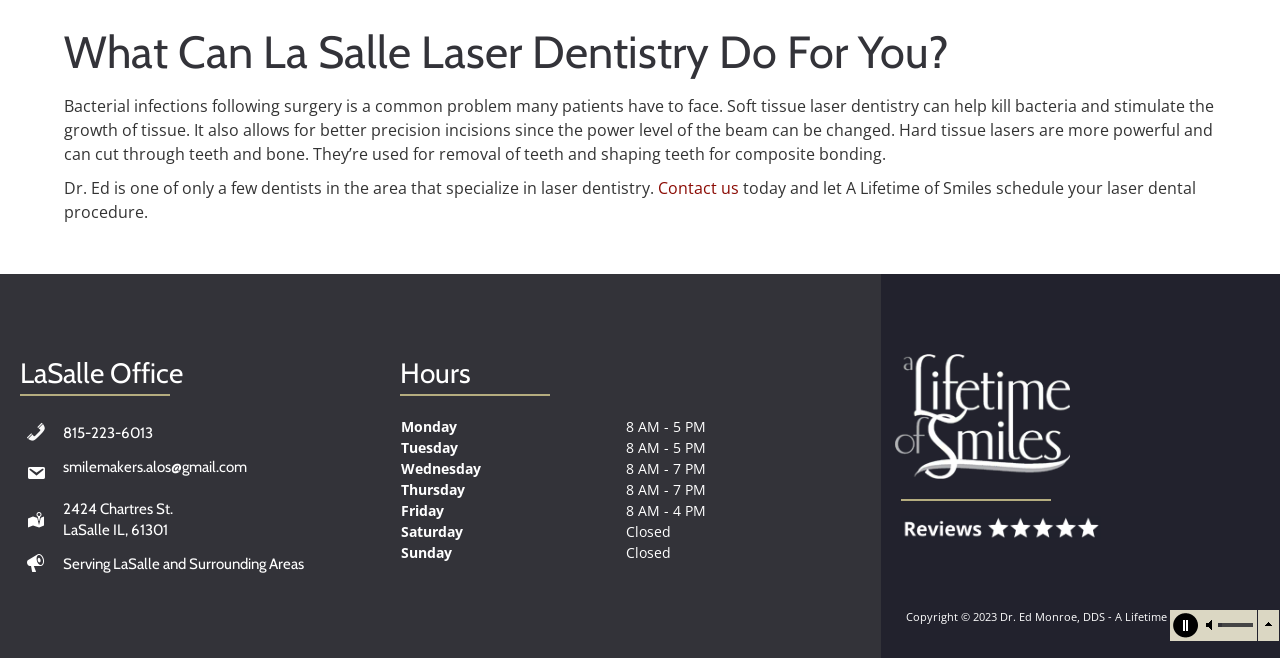Locate the bounding box of the UI element based on this description: "alt="Reviews (3)" title="Reviews (3)"". Provide four float numbers between 0 and 1 as [left, top, right, bottom].

[0.704, 0.784, 0.86, 0.819]